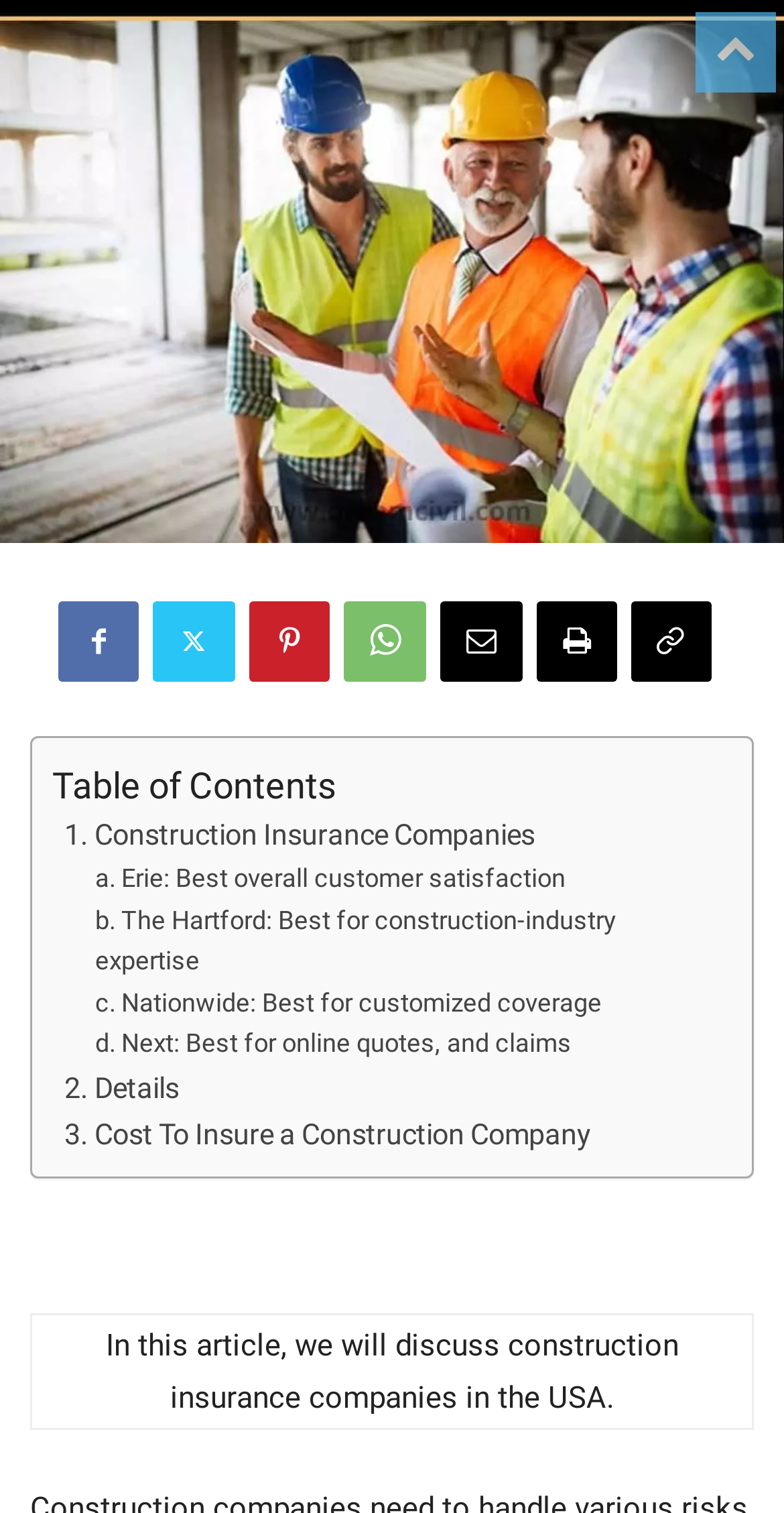Please locate the bounding box coordinates of the element that should be clicked to complete the given instruction: "View Table of Contents".

[0.067, 0.505, 0.428, 0.533]